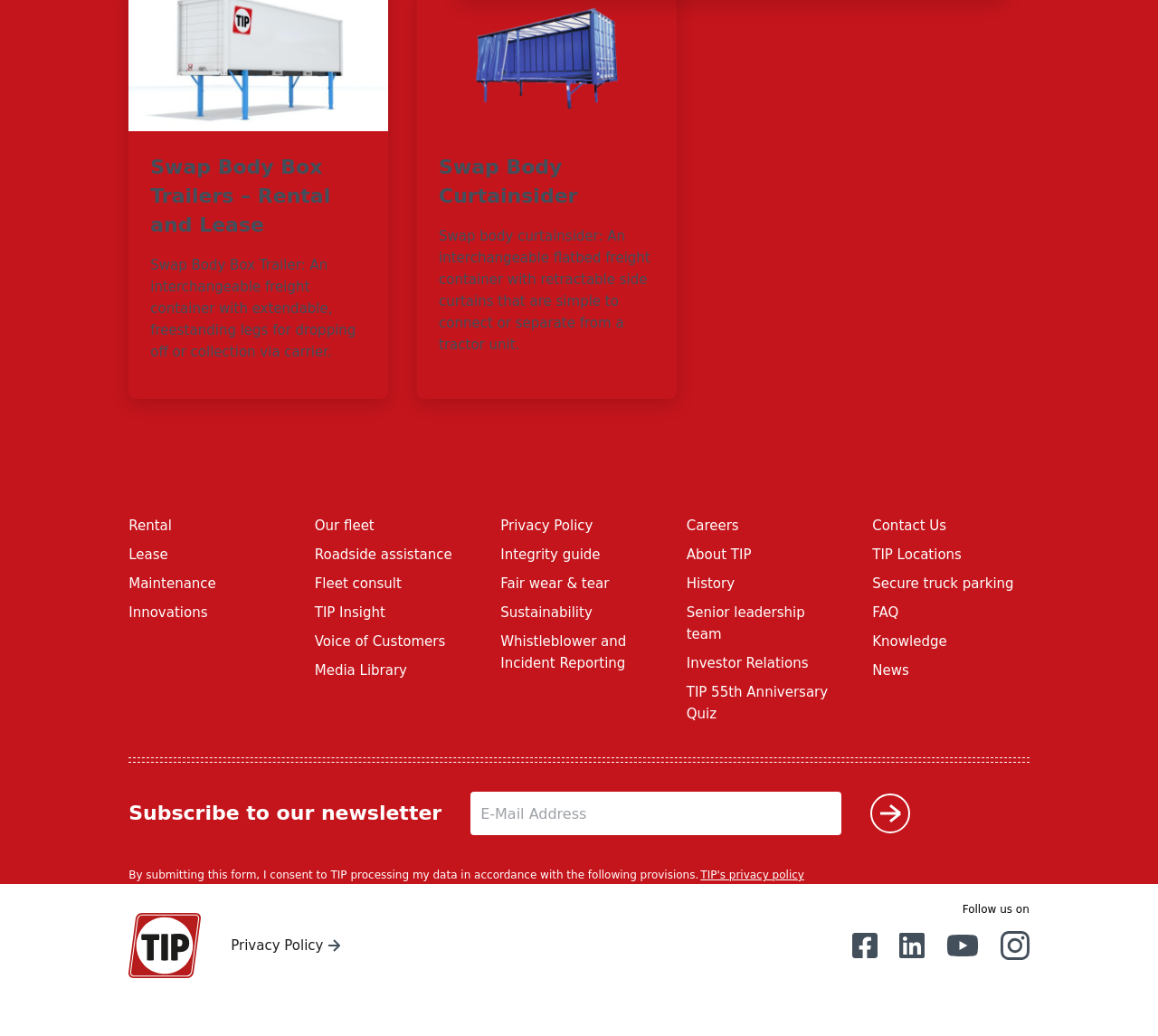Please answer the following question using a single word or phrase: What is the purpose of the 'Rental' and 'Lease' links?

To rent or lease trailers